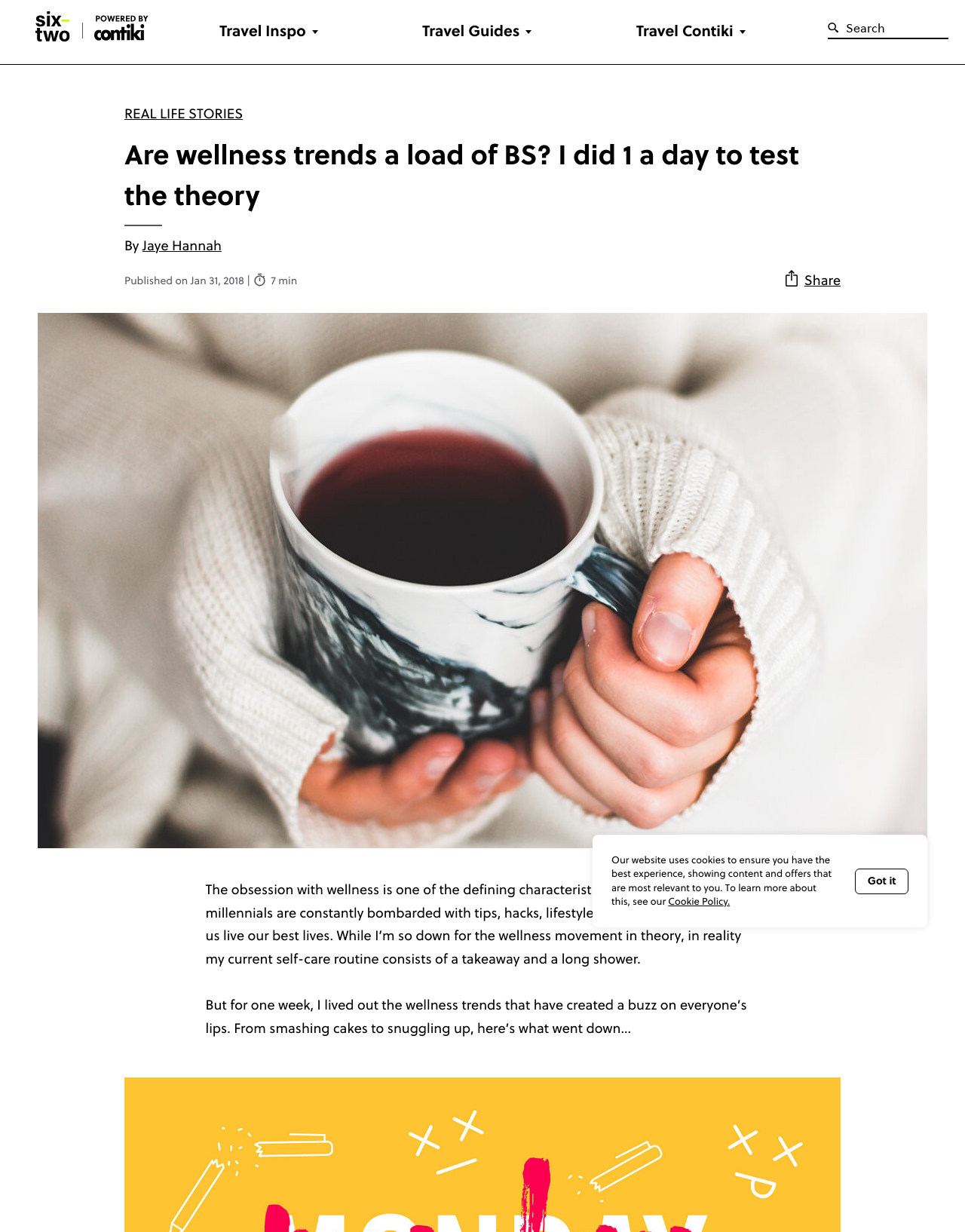Please specify the bounding box coordinates of the clickable section necessary to execute the following command: "Click on REAL LIFE STORIES".

[0.129, 0.084, 0.252, 0.1]